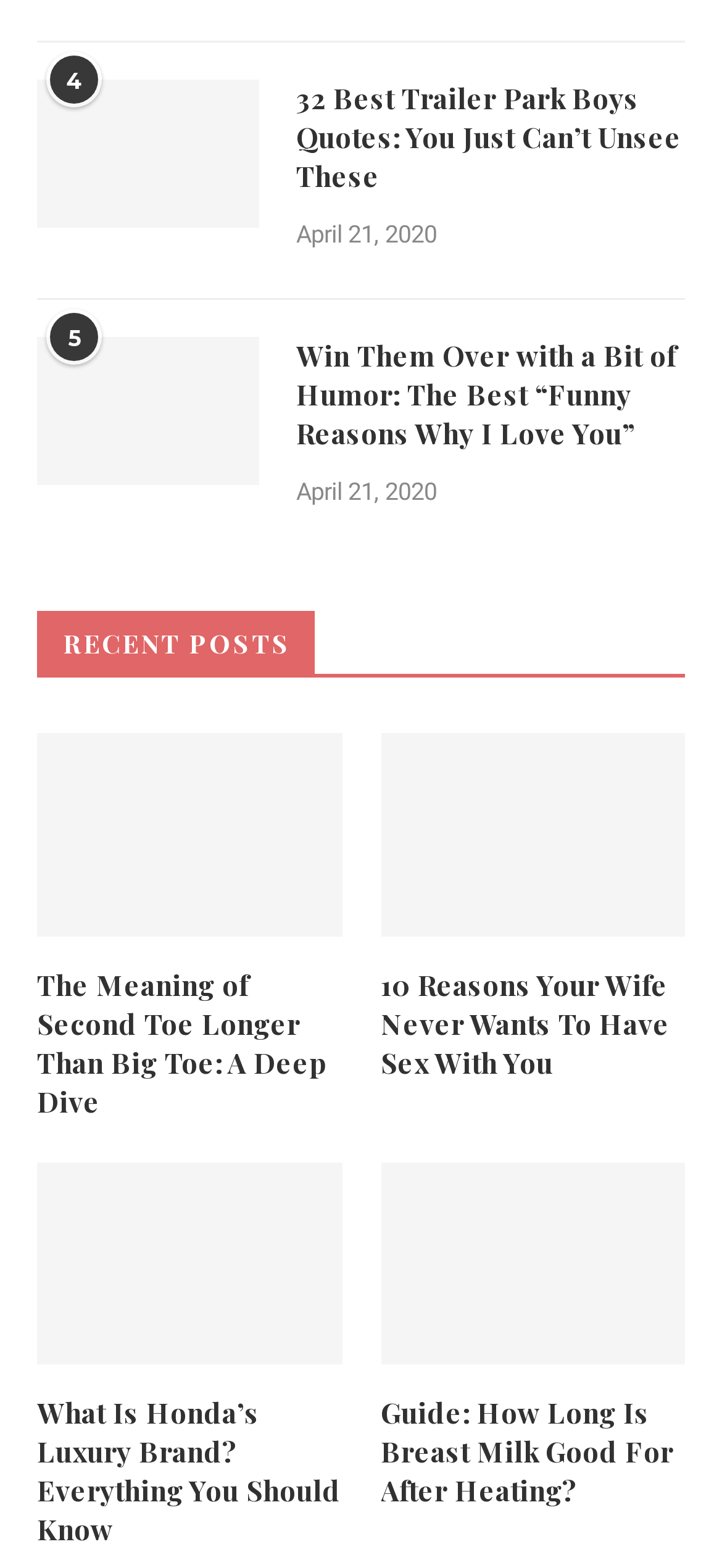Determine the bounding box coordinates of the target area to click to execute the following instruction: "Explore the article about Honda's luxury brand."

[0.051, 0.889, 0.473, 0.989]